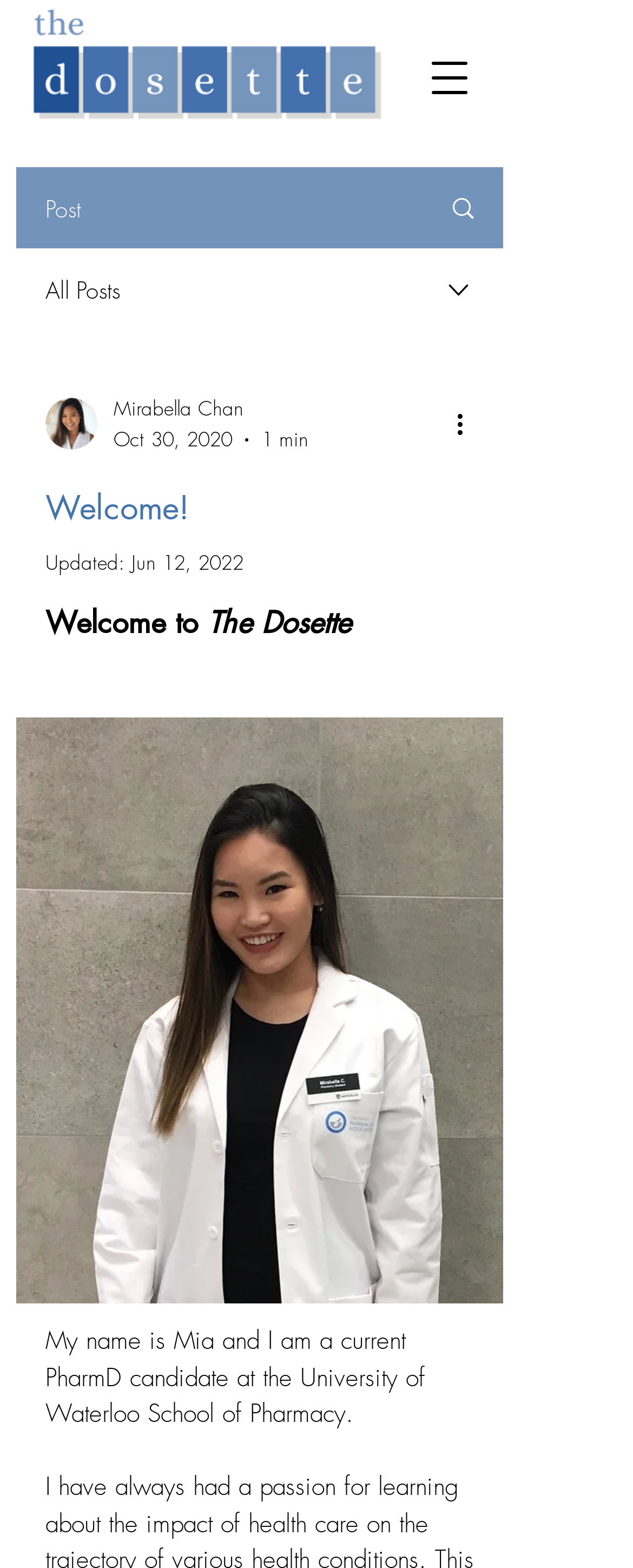Extract the bounding box coordinates for the described element: "Mirabella Chan". The coordinates should be represented as four float numbers between 0 and 1: [left, top, right, bottom].

[0.179, 0.251, 0.487, 0.271]